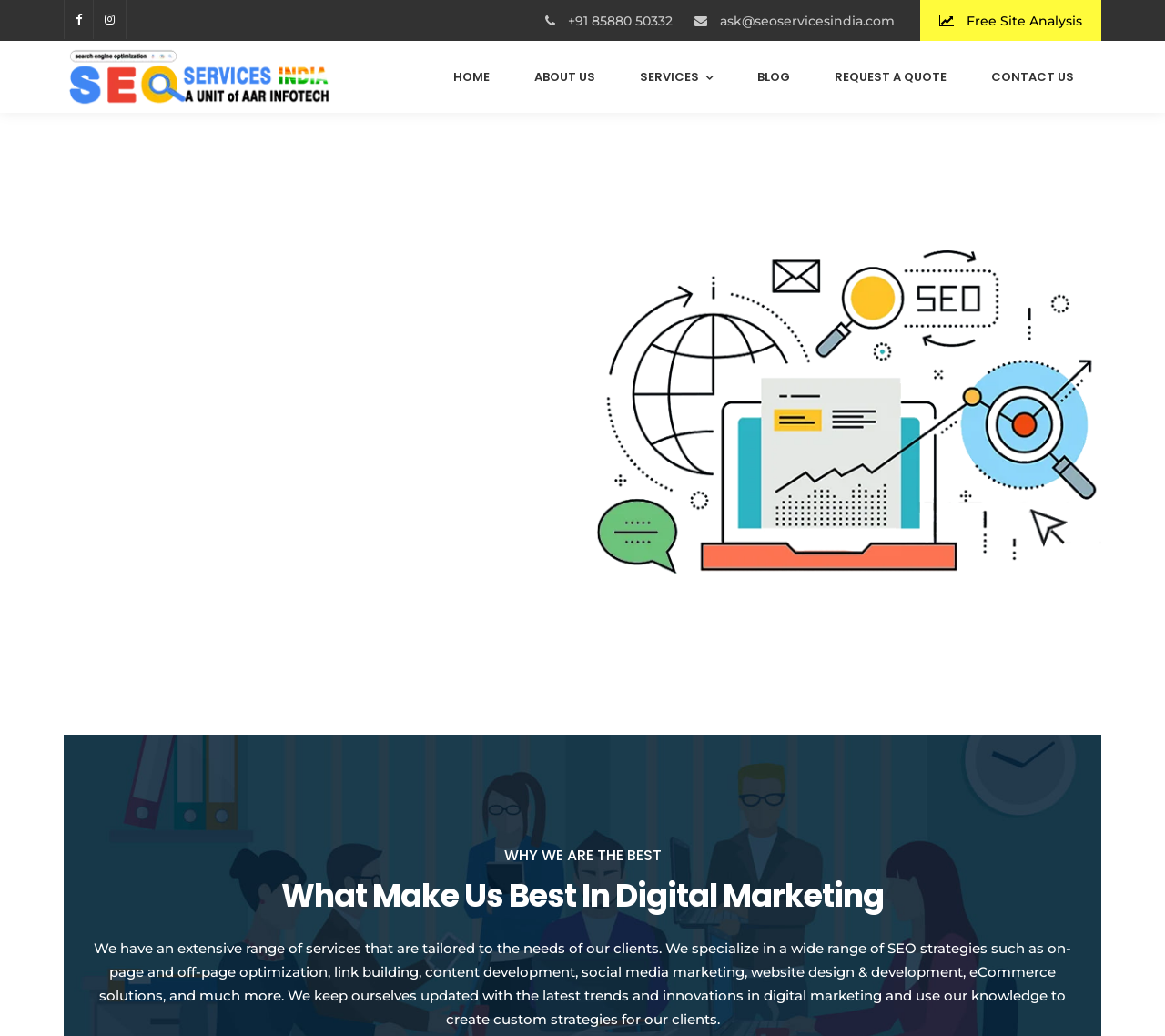What is the phone number on the webpage?
Please respond to the question with as much detail as possible.

I found the phone number on the webpage by looking at the static text elements. The phone number is displayed prominently on the top of the page, and it is +91 85880 50332.